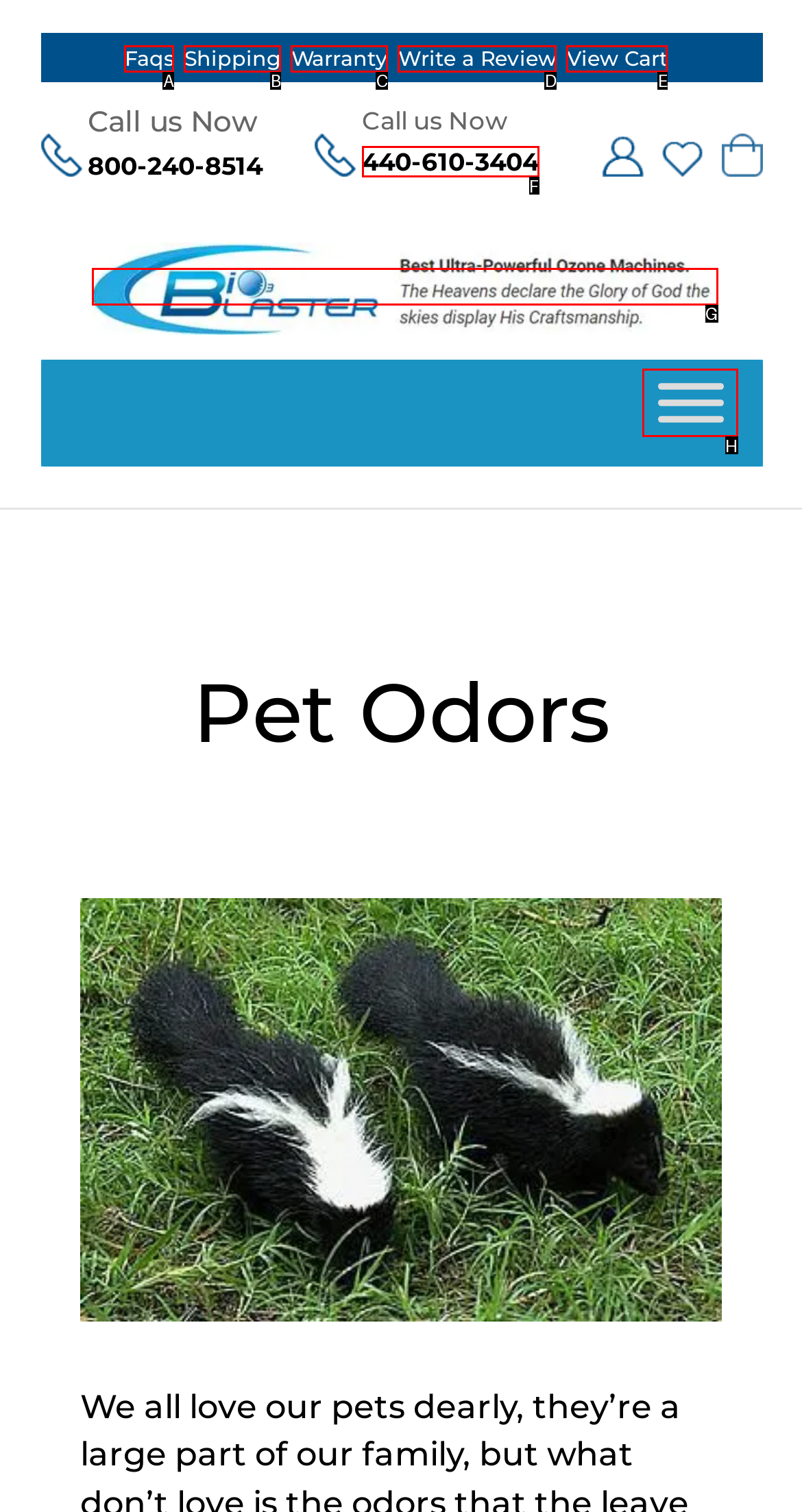What option should you select to complete this task: Toggle the menu? Indicate your answer by providing the letter only.

H